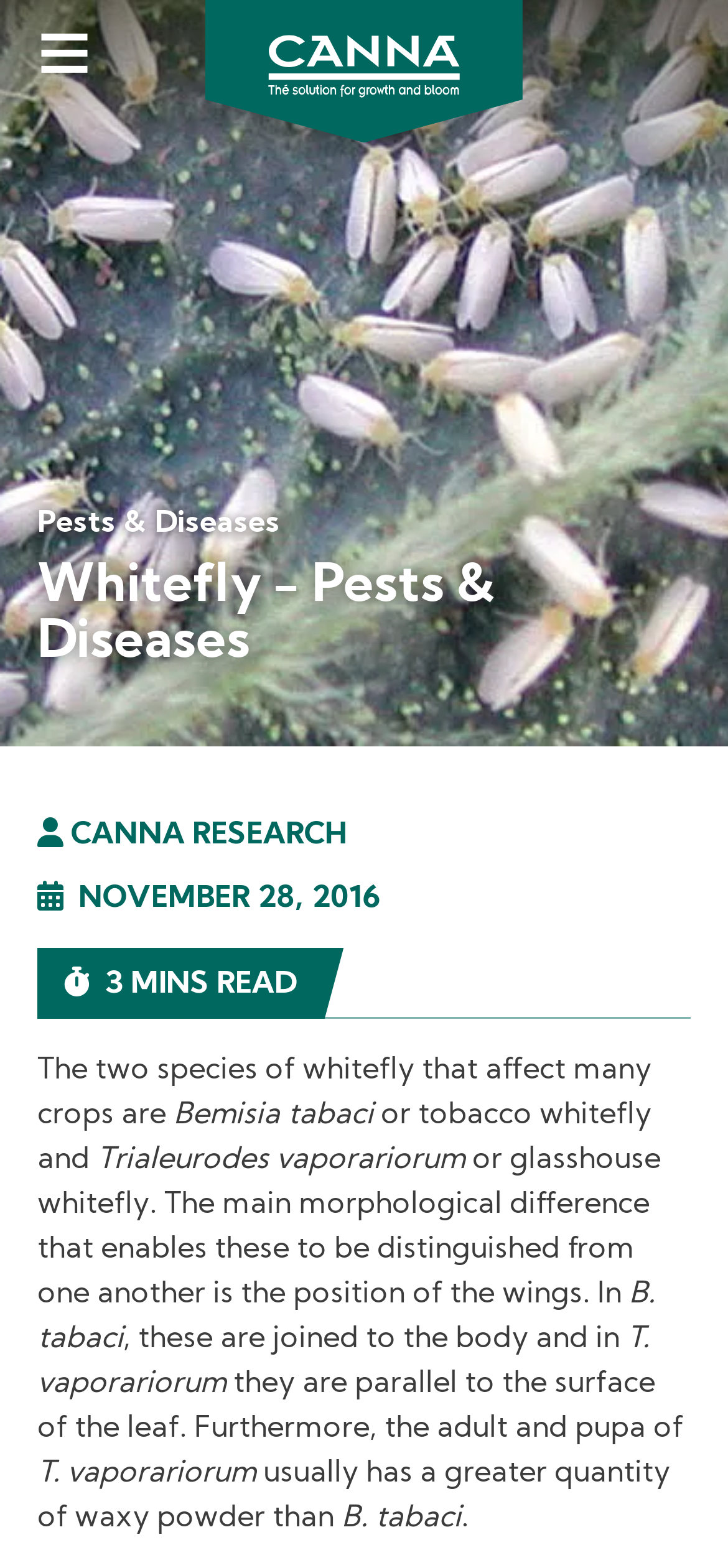Find the bounding box coordinates for the HTML element specified by: "Skip to main content".

[0.0, 0.0, 0.051, 0.024]